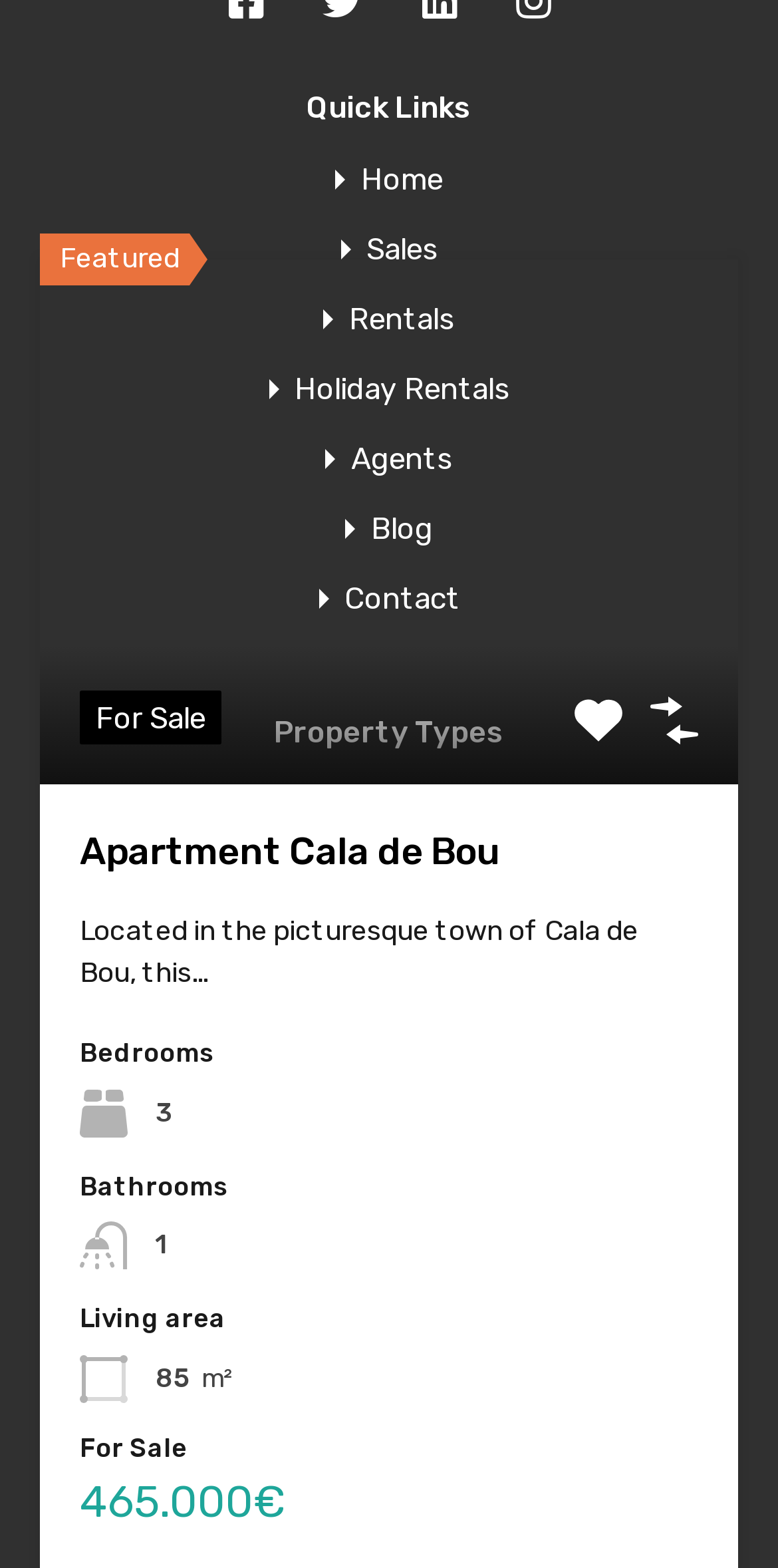Determine the bounding box coordinates for the UI element matching this description: "Casa / Villa".

[0.419, 0.618, 0.614, 0.656]